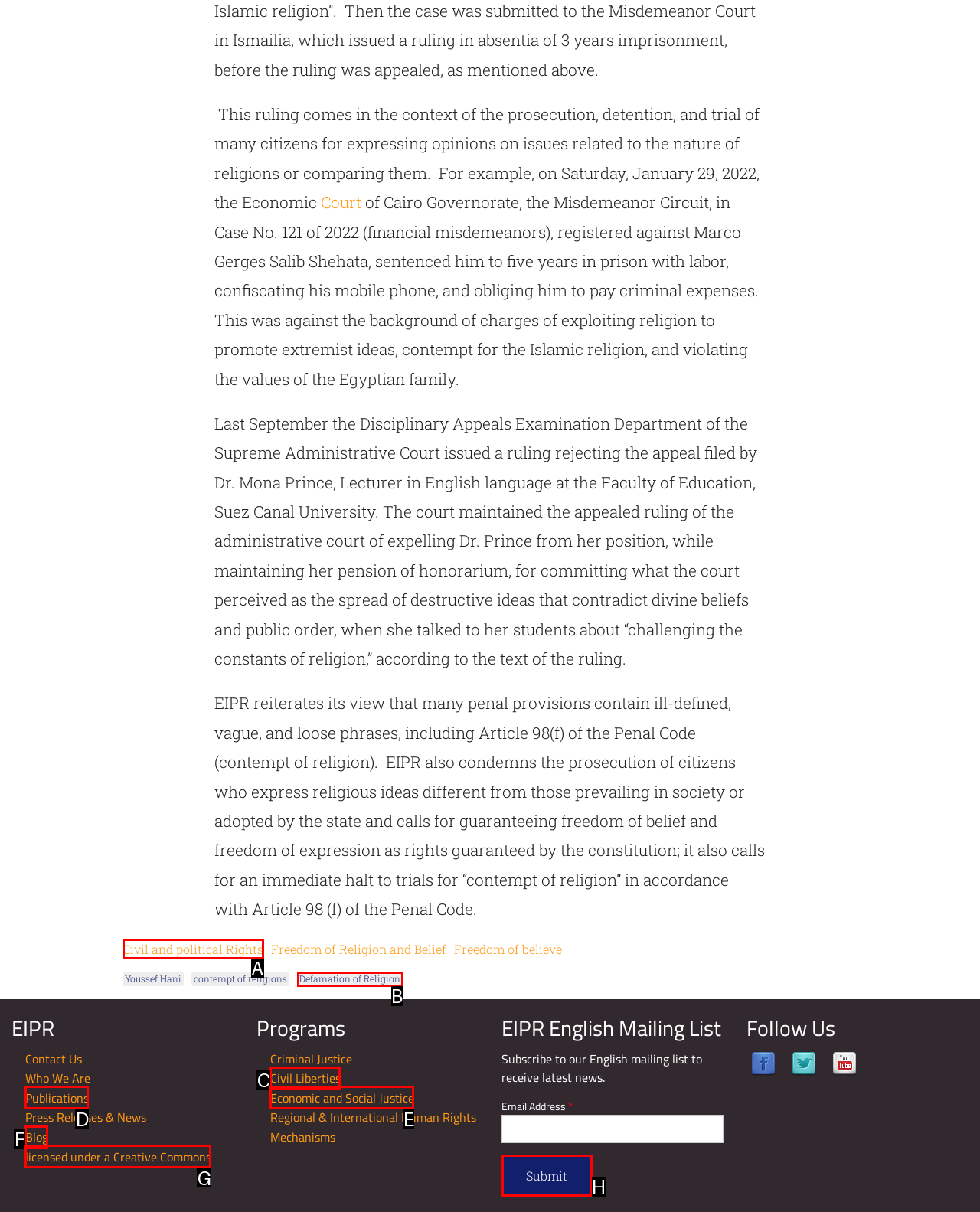Tell me the letter of the UI element to click in order to accomplish the following task: Click the 'Submit' button
Answer with the letter of the chosen option from the given choices directly.

H